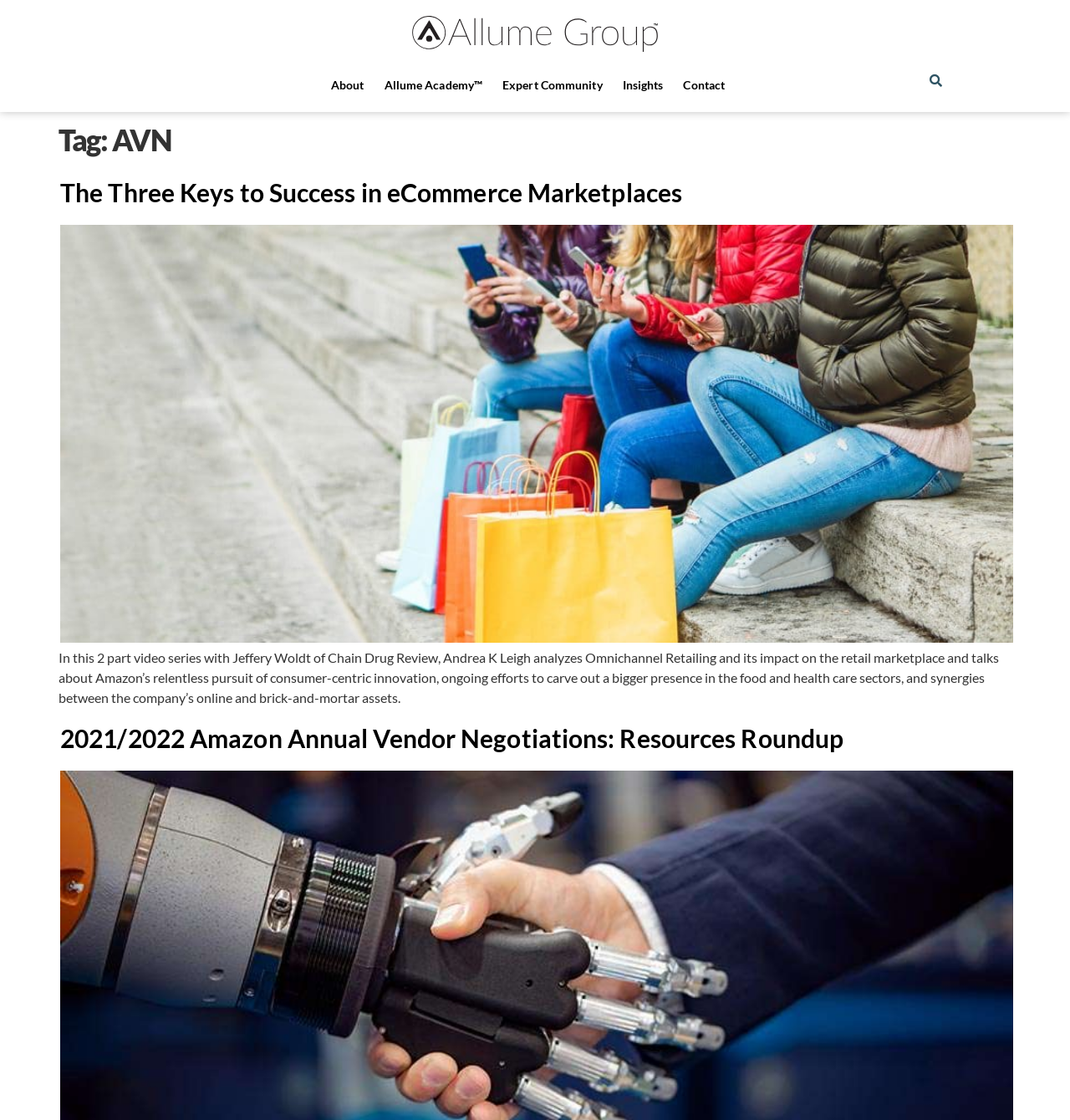Identify the bounding box coordinates for the element you need to click to achieve the following task: "Read the article about eCommerce Marketplaces". Provide the bounding box coordinates as four float numbers between 0 and 1, in the form [left, top, right, bottom].

[0.056, 0.158, 0.638, 0.185]